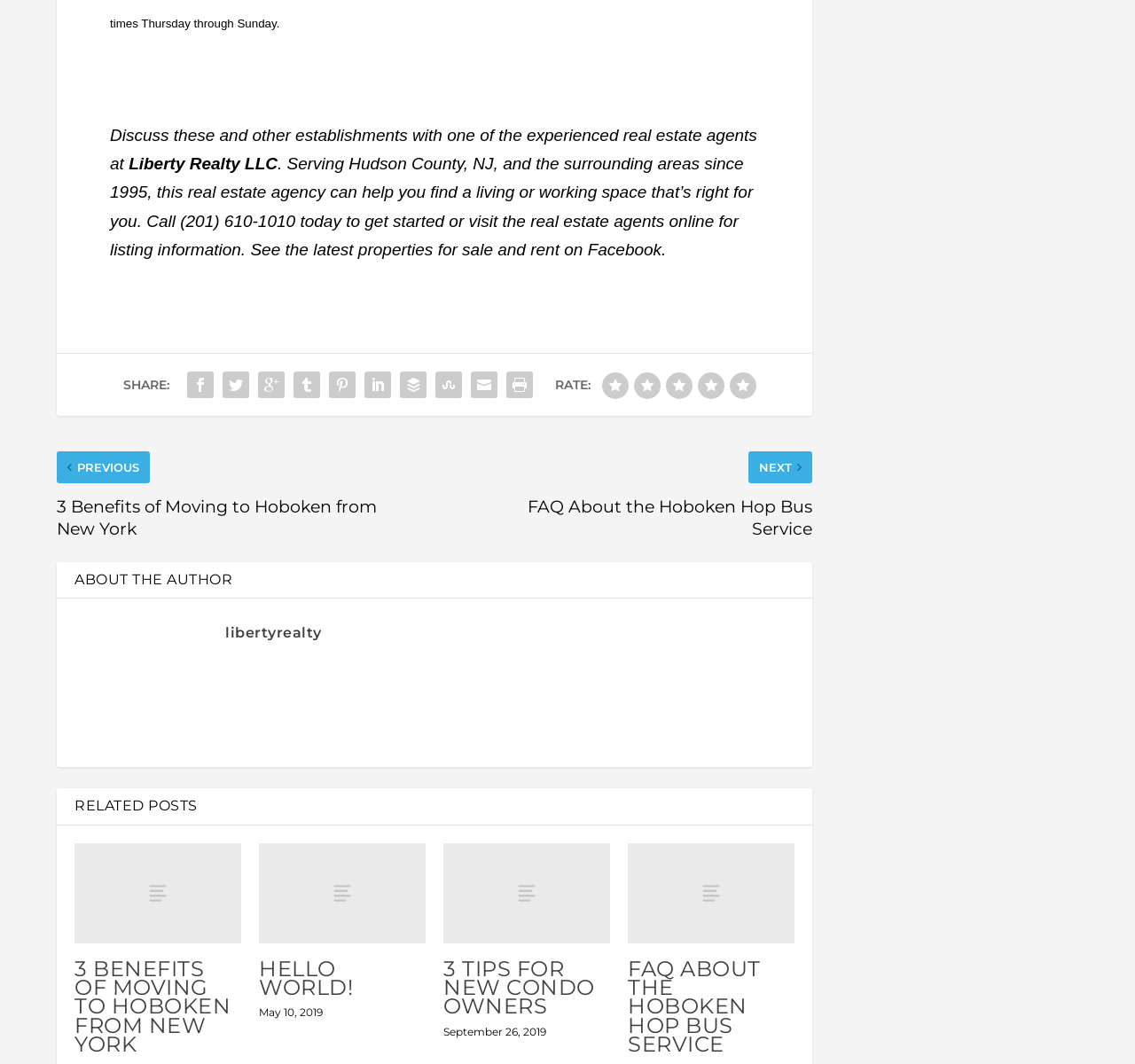Analyze the image and answer the question with as much detail as possible: 
What is the title of the first related post?

The title of the first related post can be found in the link element with the text '3 Benefits of Moving to Hoboken from New York'.